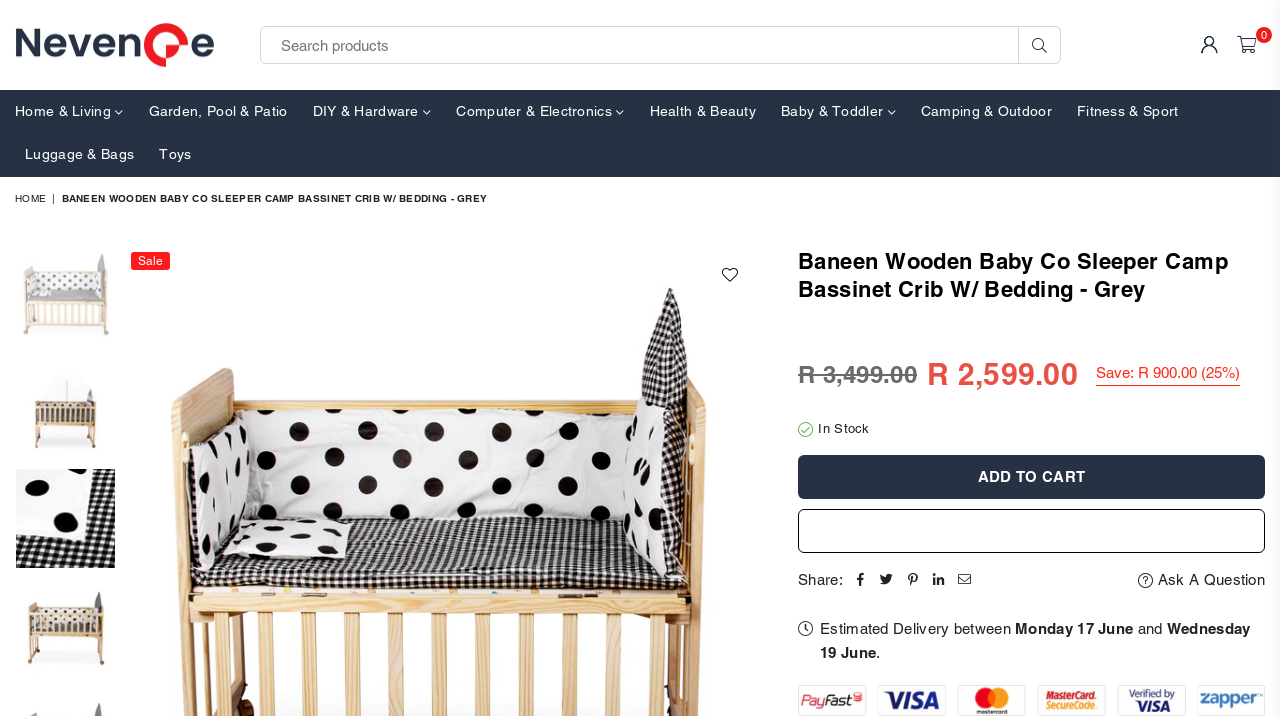Please answer the following question using a single word or phrase: 
What is the estimated delivery date of the product?

Between Monday 17 June and Wednesday 19 June